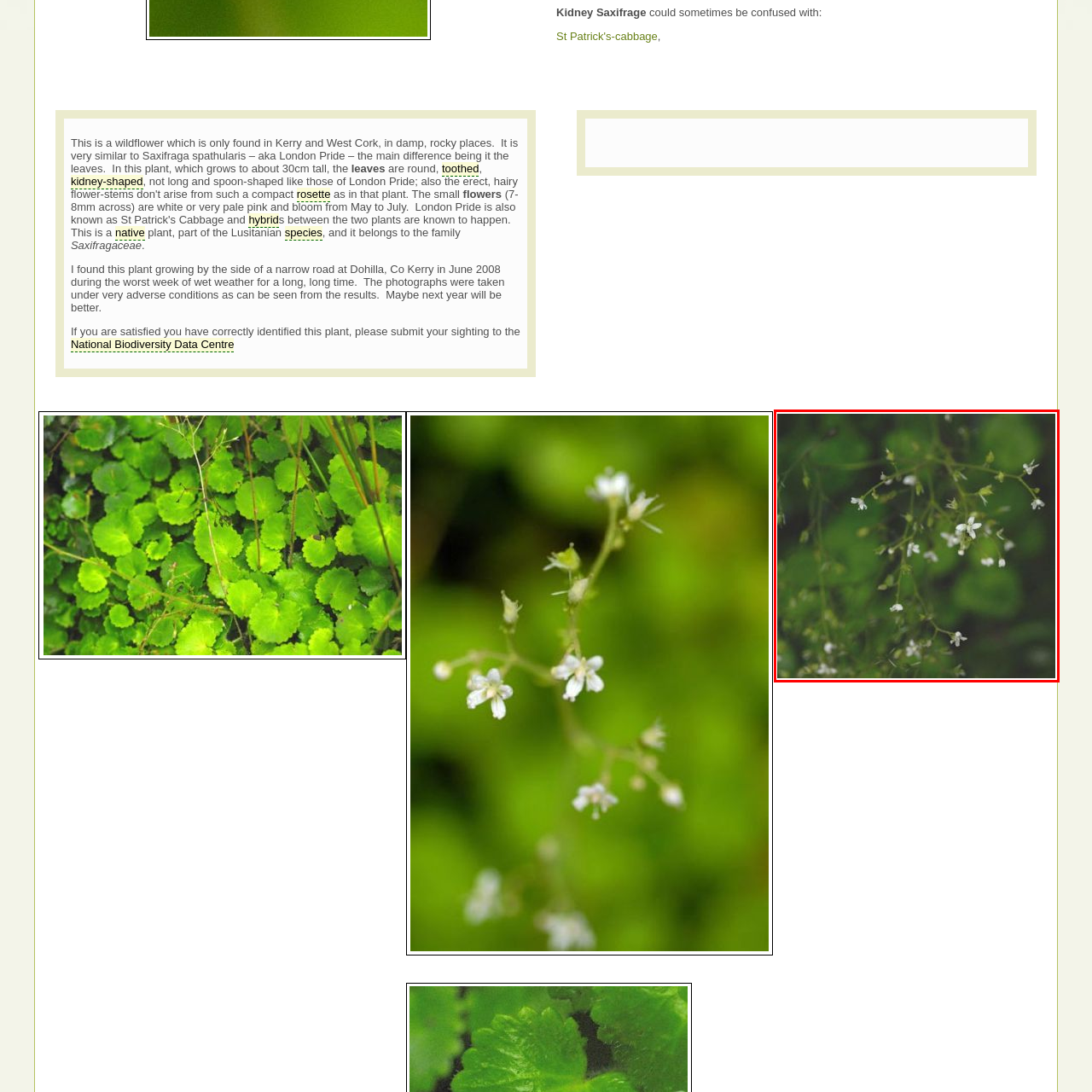Direct your attention to the red-outlined image and answer the question in a word or phrase: What shape are the leaves of the Kidney Saxifrage?

Kidney-shaped